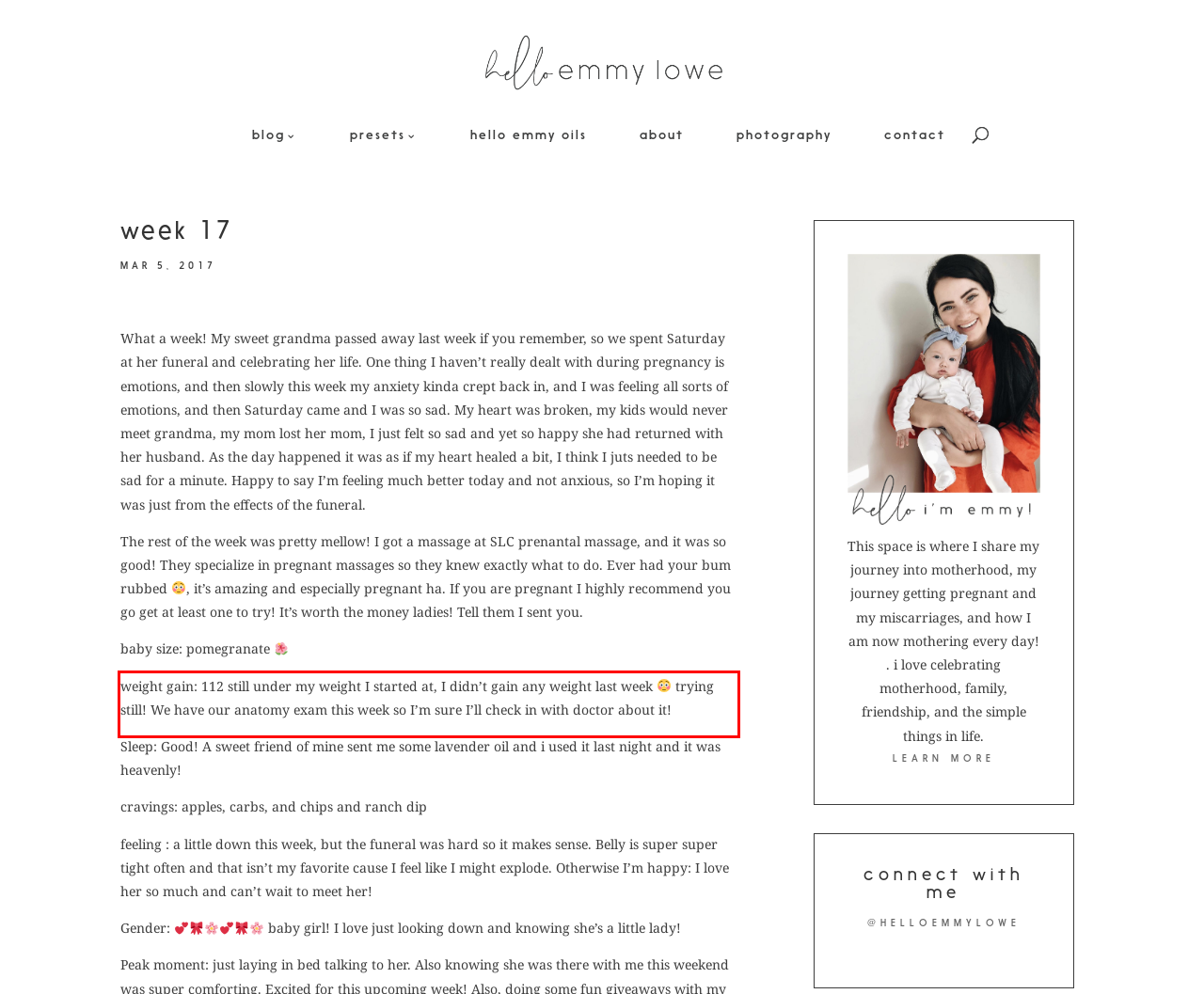Perform OCR on the text inside the red-bordered box in the provided screenshot and output the content.

weight gain: 112 still under my weight I started at, I didn’t gain any weight last week trying still! We have our anatomy exam this week so I’m sure I’ll check in with doctor about it!